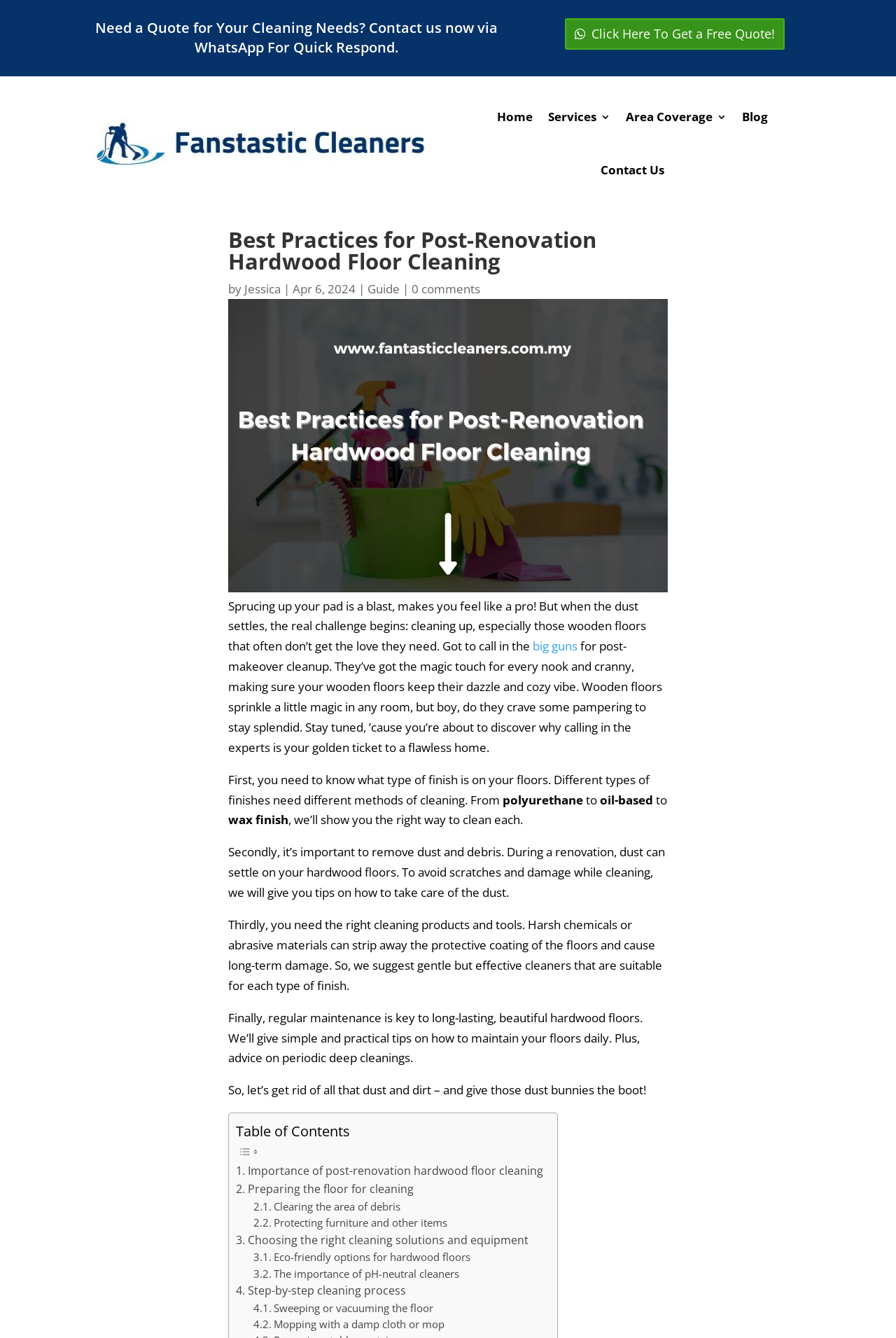What is the purpose of the 'Table of Contents' section?
Based on the image, give a one-word or short phrase answer.

To provide a summary of the blog post